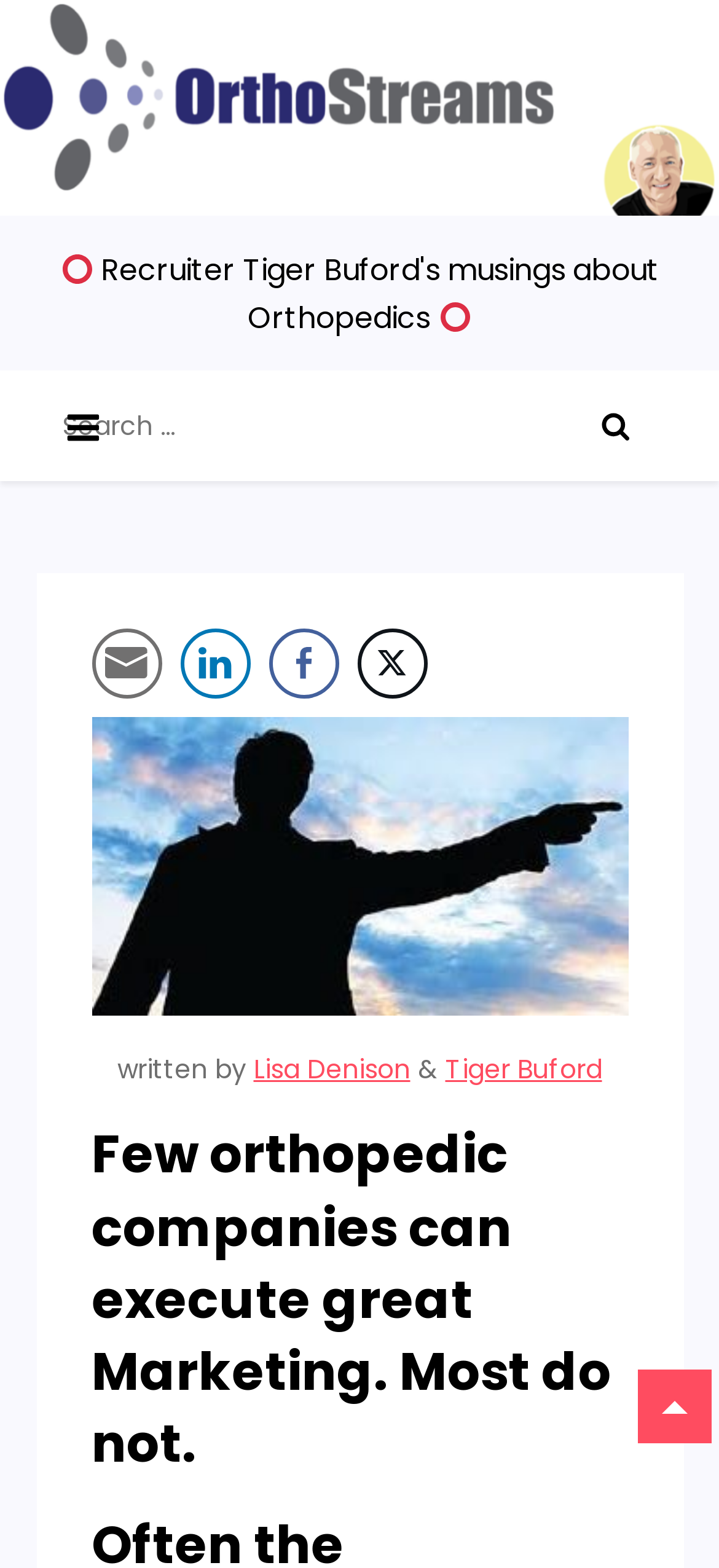Give an in-depth explanation of the webpage layout and content.

The webpage appears to be a blog post or article with a title "Why you should fire your Marketing leader". At the top, there are two circular icons, one on the left and one on the right, both with a diameter of about 4% of the screen width. Below these icons, there is a navigation menu with a button on the left and a search bar on the right, taking up about 87% of the screen width. The search bar has a label "Search for:" and a search box.

On the right side of the navigation menu, there is a button with a share icon, which expands to reveal four social media sharing buttons: Email, LinkedIn, Facebook, and Twitter. These buttons are aligned horizontally and take up about 47% of the screen width.

The main content of the webpage starts below the navigation menu, with a heading that spans about 75% of the screen width. The heading is followed by a line of text that reads "written by Lisa Denison & Tiger Buford". The names "Lisa Denison" and "Tiger Buford" are links.

The main article starts below the author credits, with a heading that reads "Few orthopedic companies can execute great Marketing. Most do not.". The text is divided into paragraphs, but the exact content is not specified in the accessibility tree. At the bottom right corner of the screen, there is a link with no descriptive text.